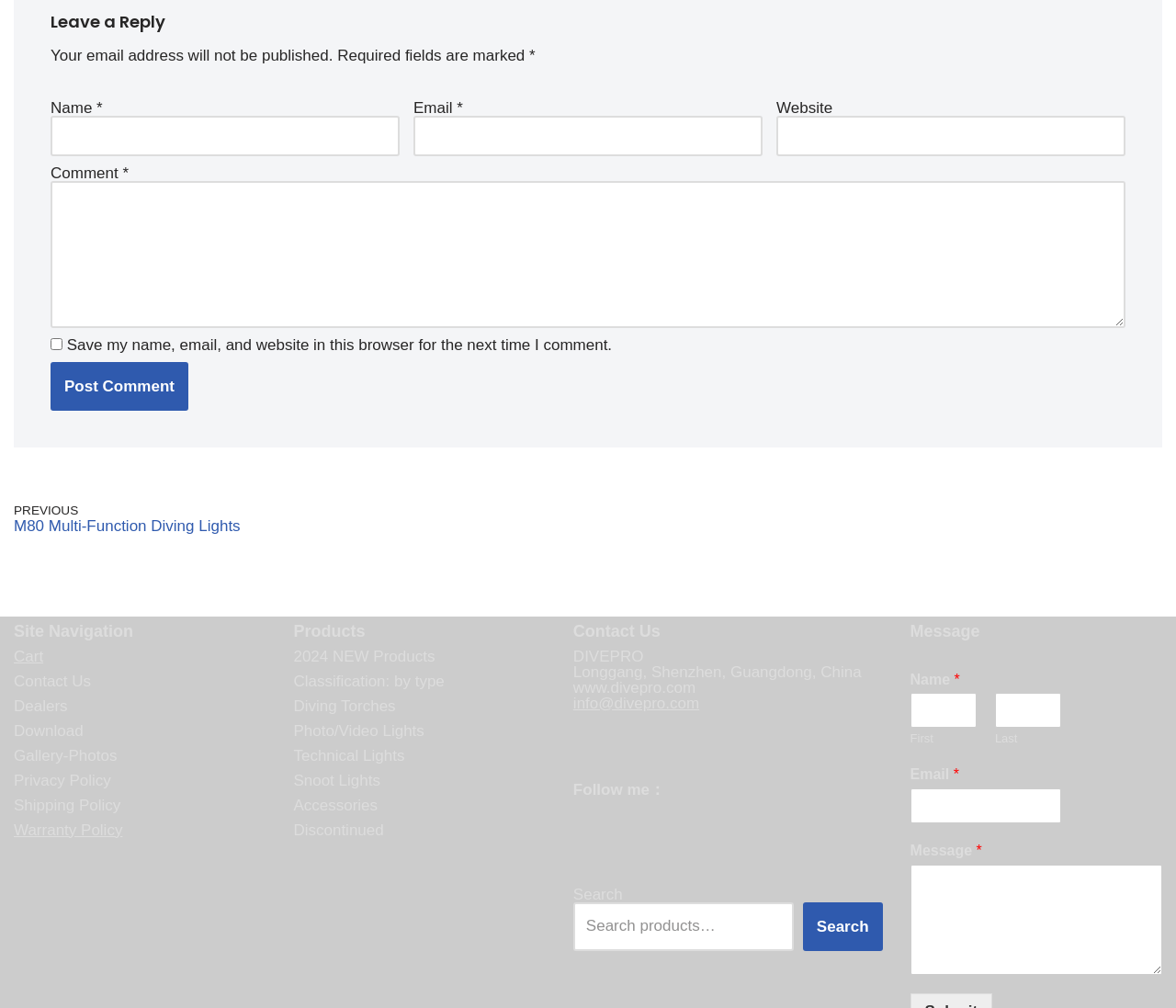Please indicate the bounding box coordinates of the element's region to be clicked to achieve the instruction: "Post a comment". Provide the coordinates as four float numbers between 0 and 1, i.e., [left, top, right, bottom].

[0.043, 0.359, 0.16, 0.407]